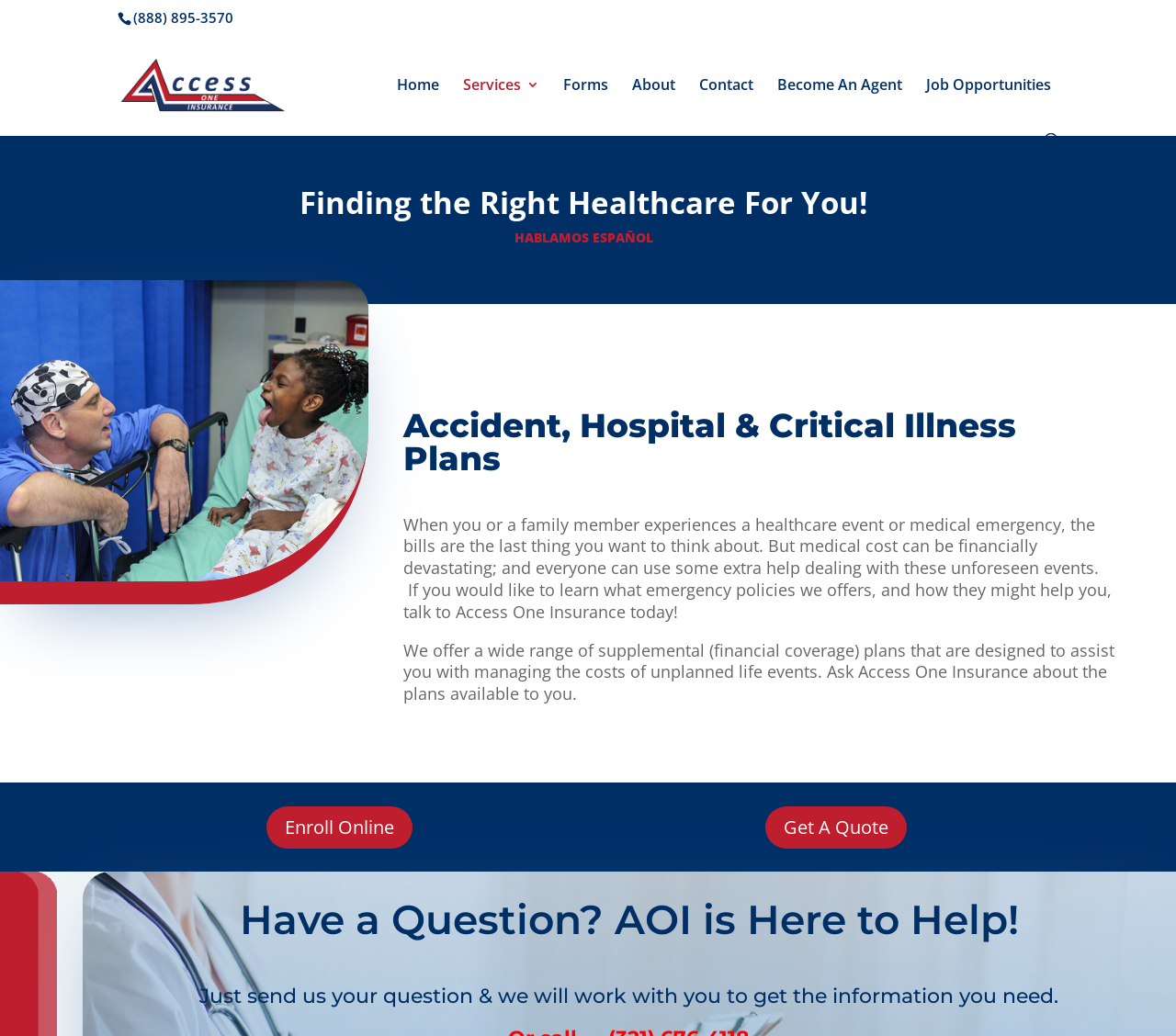What language is also supported by Access One Insurance & Tax?
Please use the visual content to give a single word or phrase answer.

Spanish